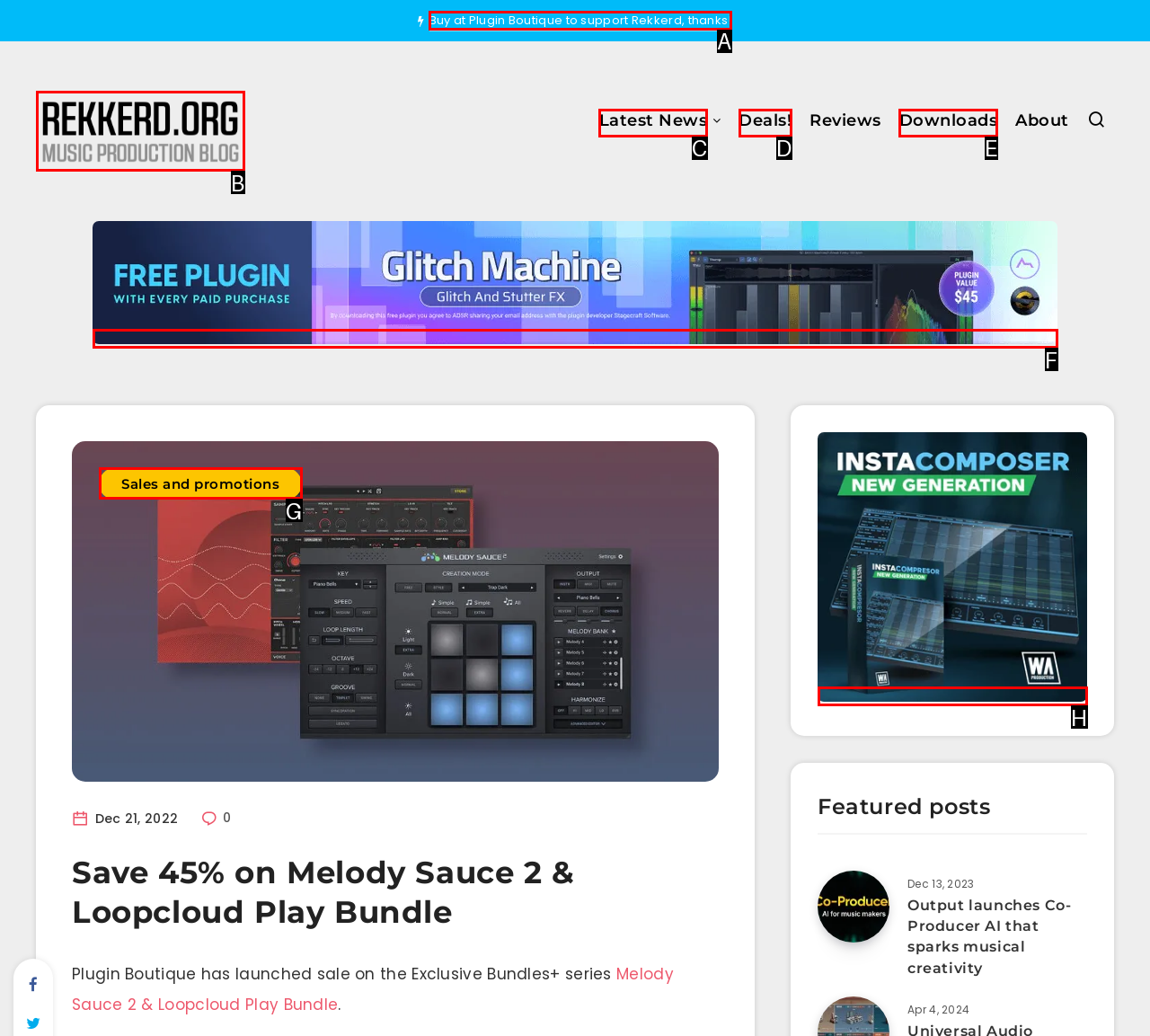Select the letter associated with the UI element you need to click to perform the following action: Buy Melody Sauce 2 & Loopcloud Play Bundle at Plugin Boutique
Reply with the correct letter from the options provided.

A